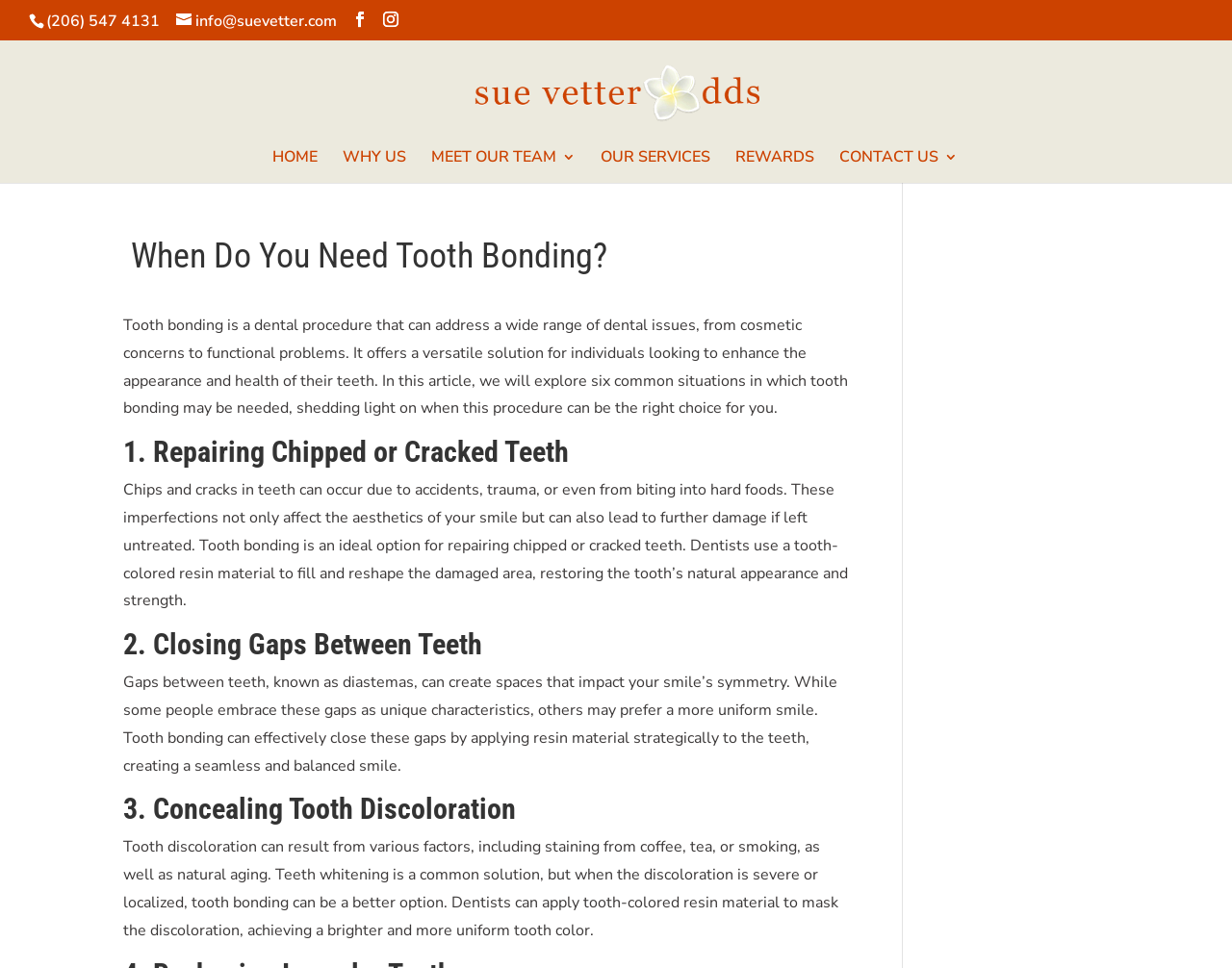Pinpoint the bounding box coordinates of the clickable area needed to execute the instruction: "Check the post from 'Kelsey'". The coordinates should be specified as four float numbers between 0 and 1, i.e., [left, top, right, bottom].

None